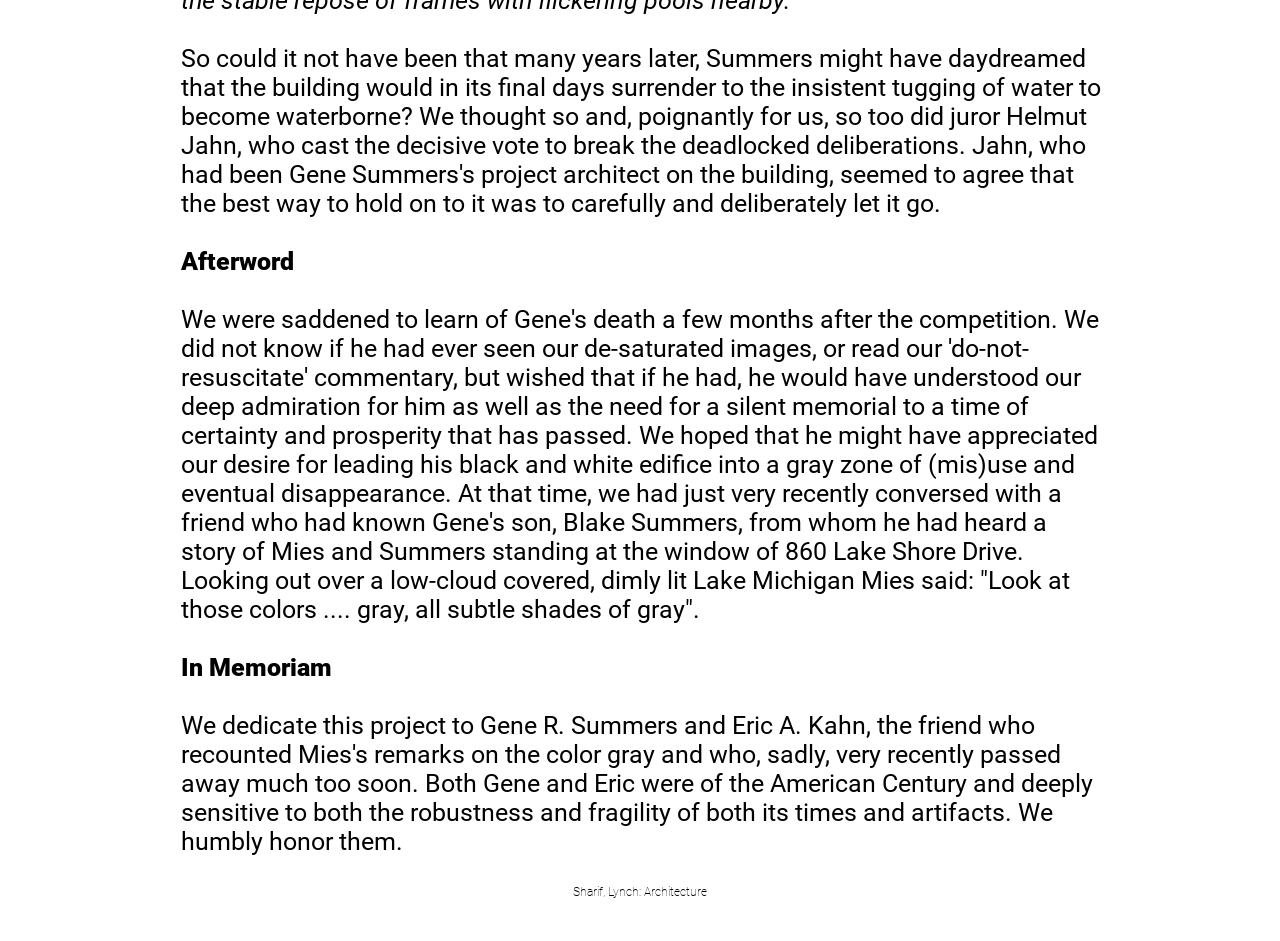What is the name of Gene's son? From the image, respond with a single word or brief phrase.

Blake Summers